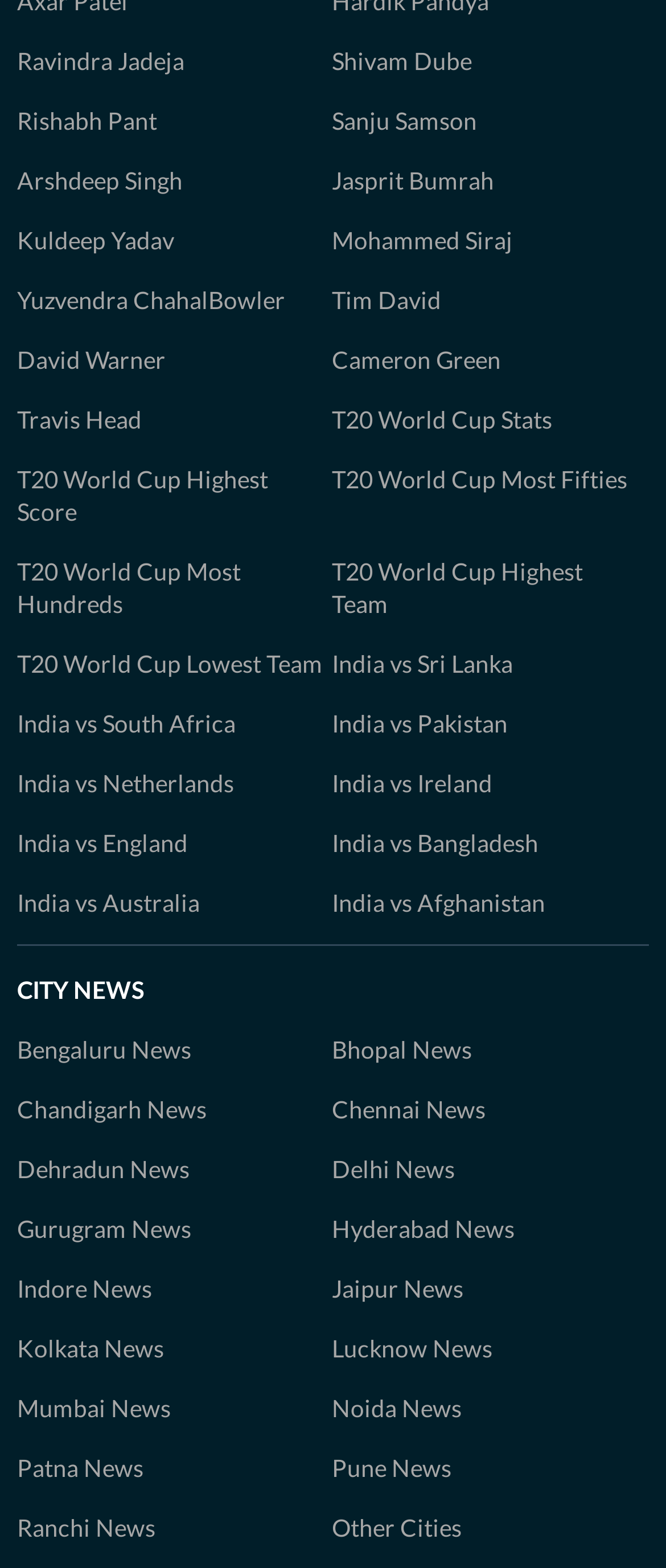What is the name of the bowler with the highest wickets in T20 World Cup?
Refer to the image and provide a concise answer in one word or phrase.

Not mentioned